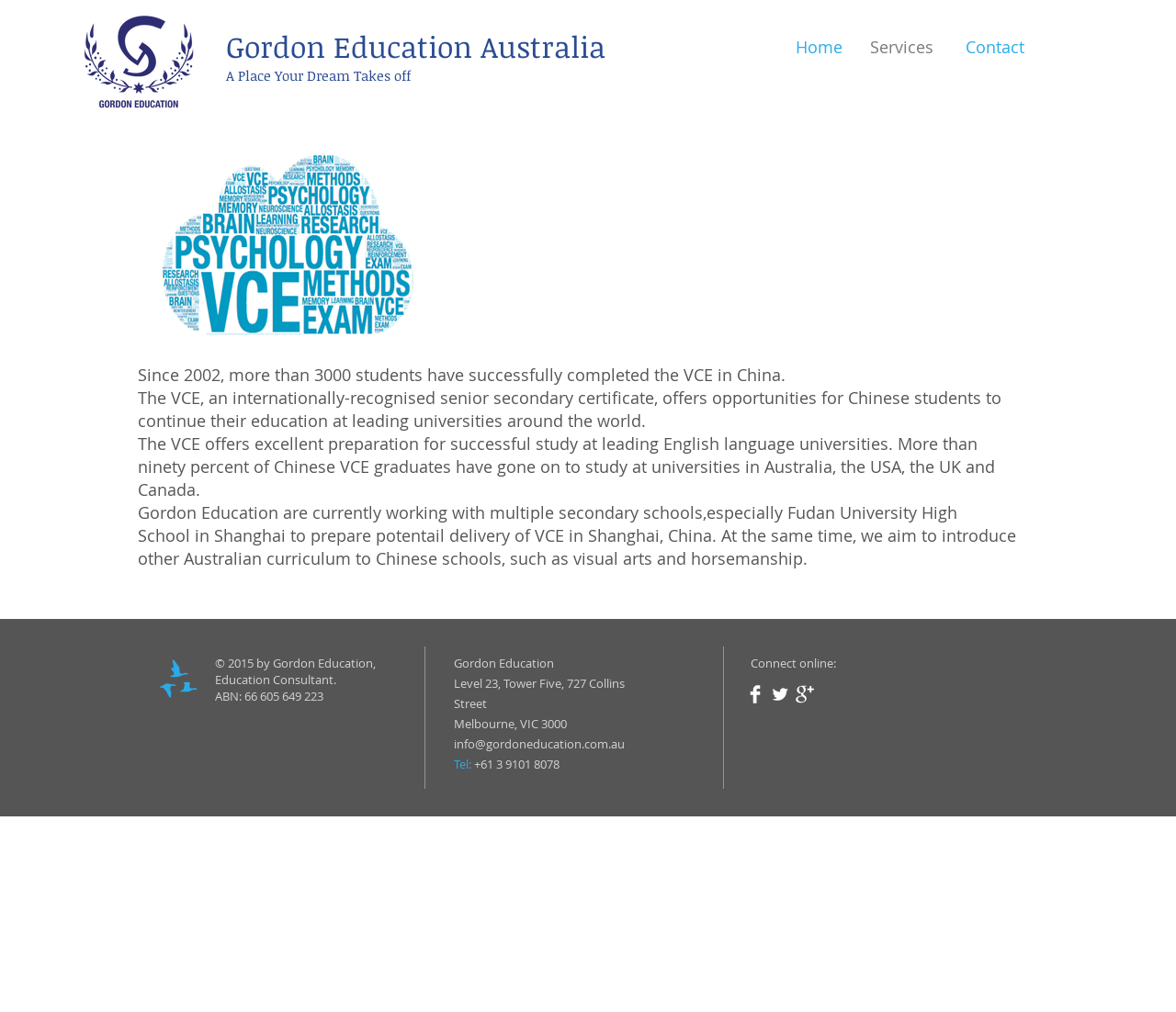What is the email address of Gordon Education?
Please provide a comprehensive answer based on the details in the screenshot.

I found the answer by looking at the link element with the email address, which is located in the contentinfo section at the bottom of the webpage.